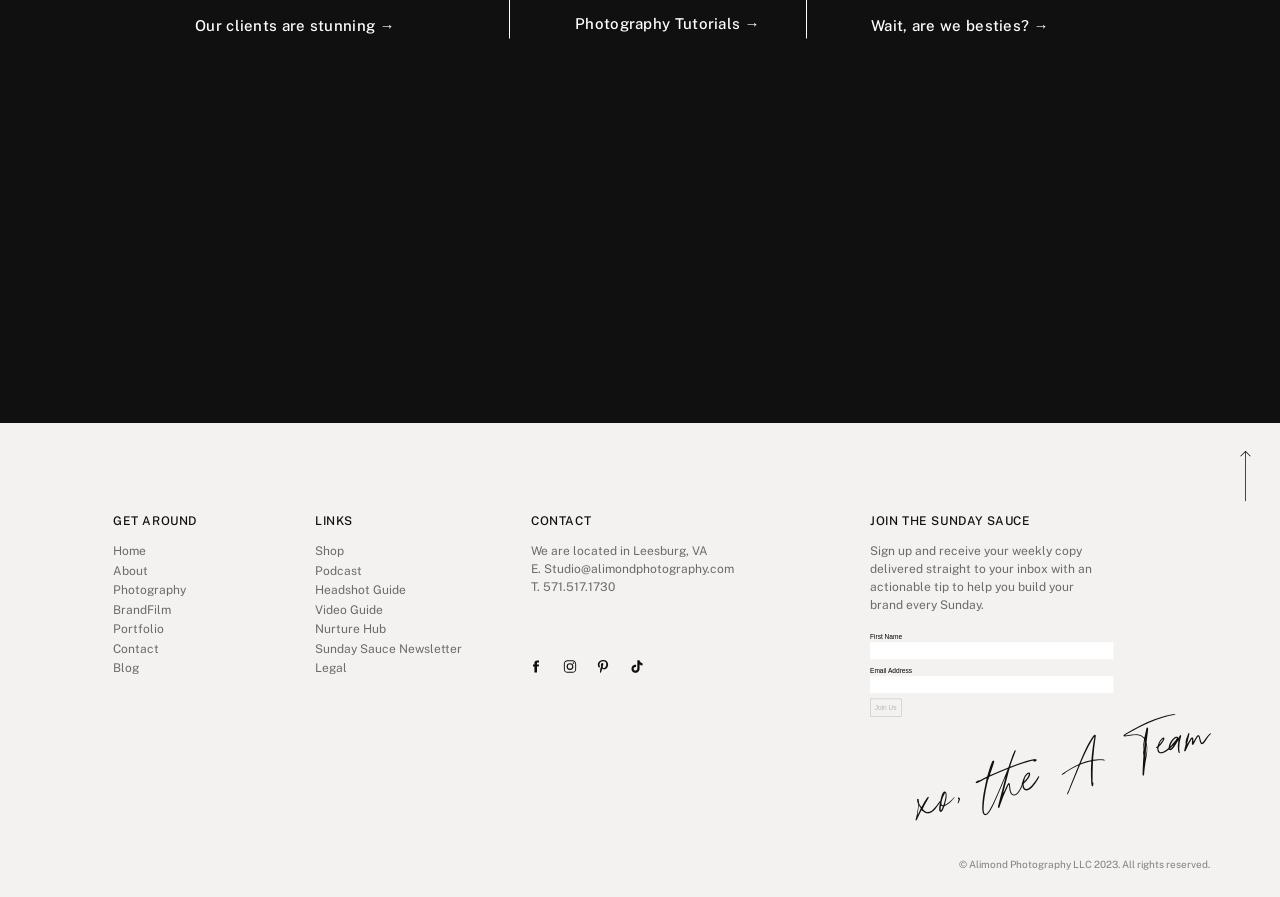Determine the bounding box coordinates of the element's region needed to click to follow the instruction: "Click on the 'Join Us' button". Provide these coordinates as four float numbers between 0 and 1, formatted as [left, top, right, bottom].

[0.68, 0.779, 0.704, 0.799]